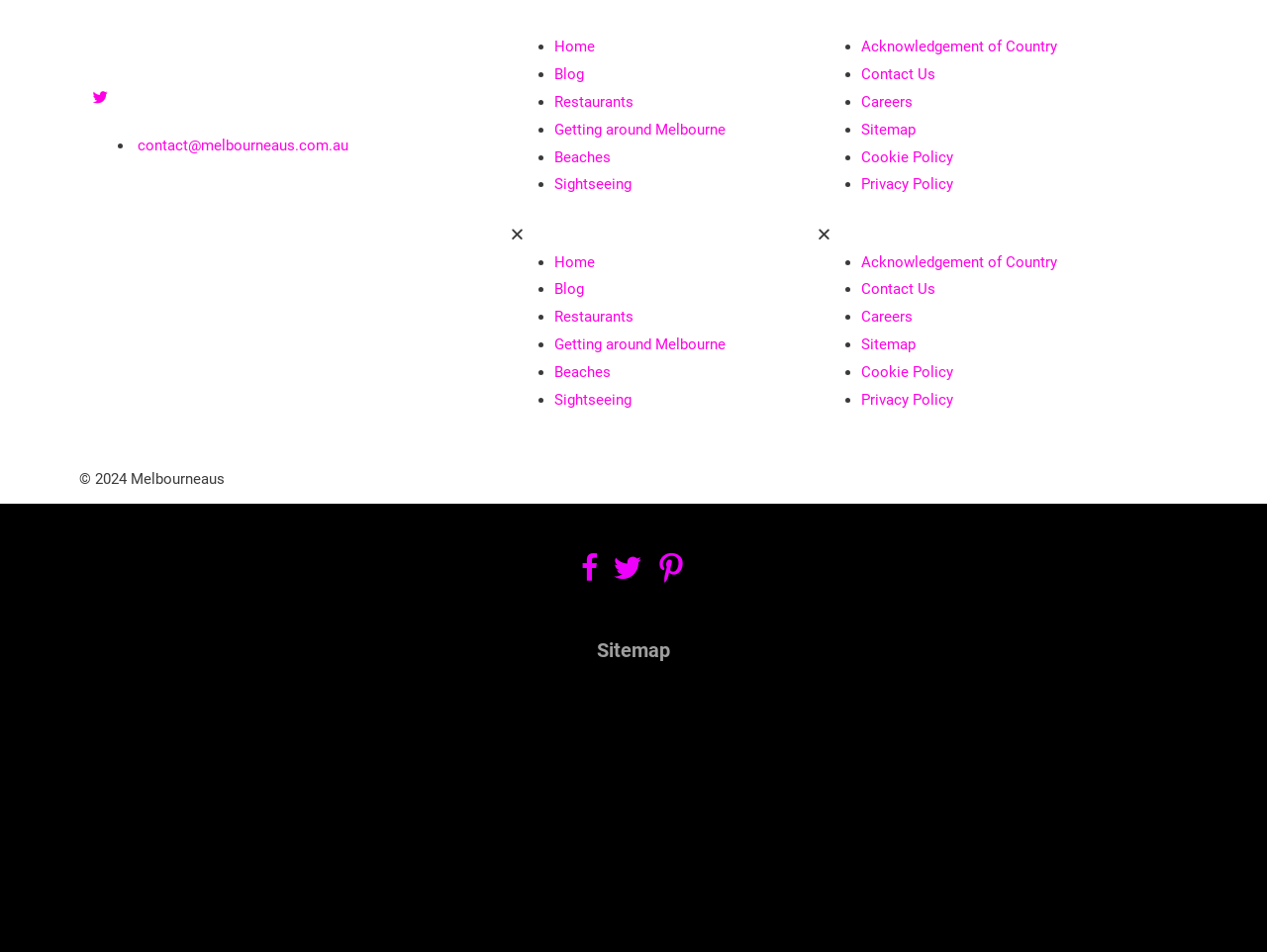What are the main categories in the menu?
Look at the image and answer with only one word or phrase.

Home, Blog, Restaurants, etc.